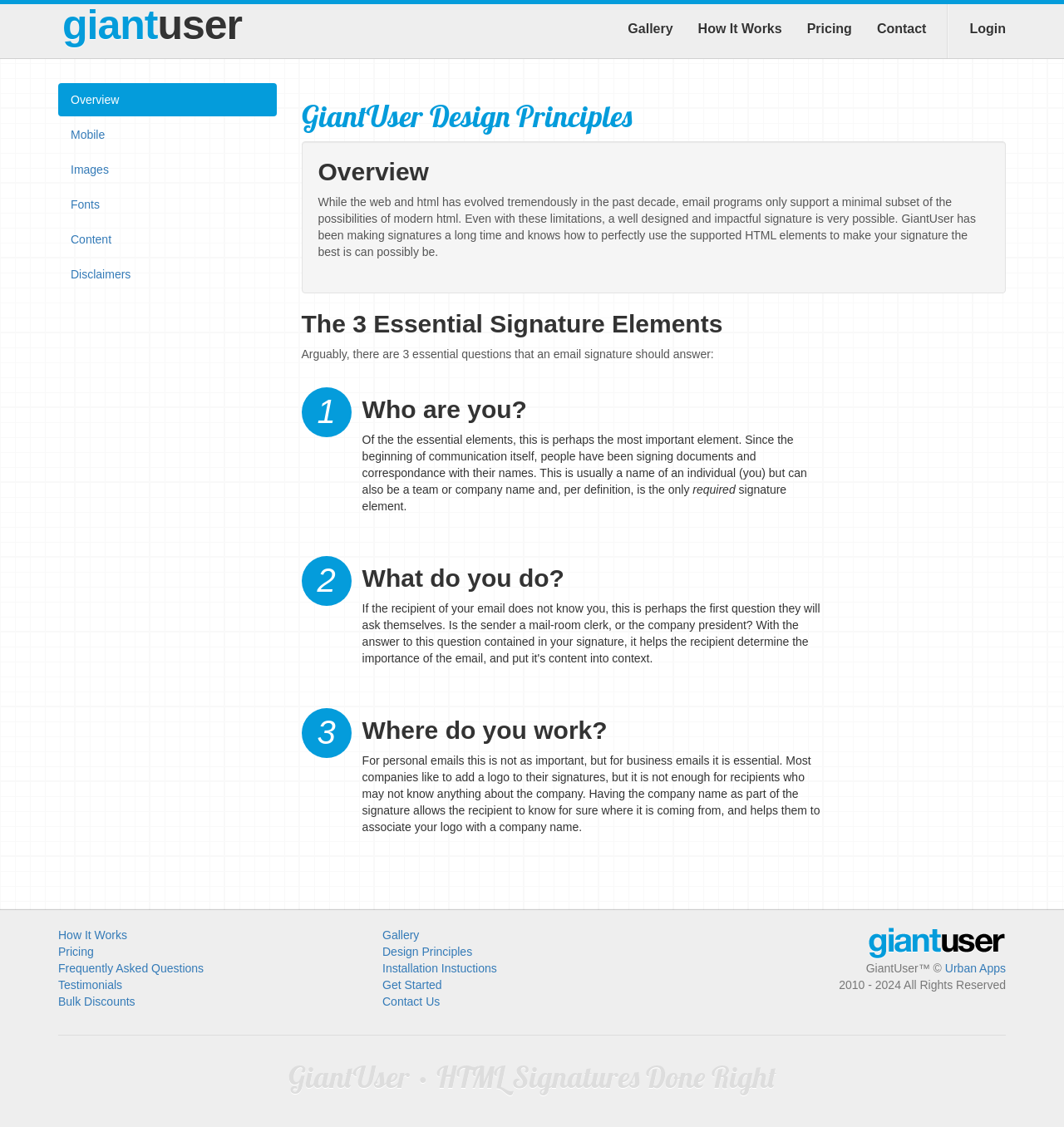Locate the coordinates of the bounding box for the clickable region that fulfills this instruction: "Click on the 'Get Started' link".

[0.359, 0.868, 0.415, 0.879]